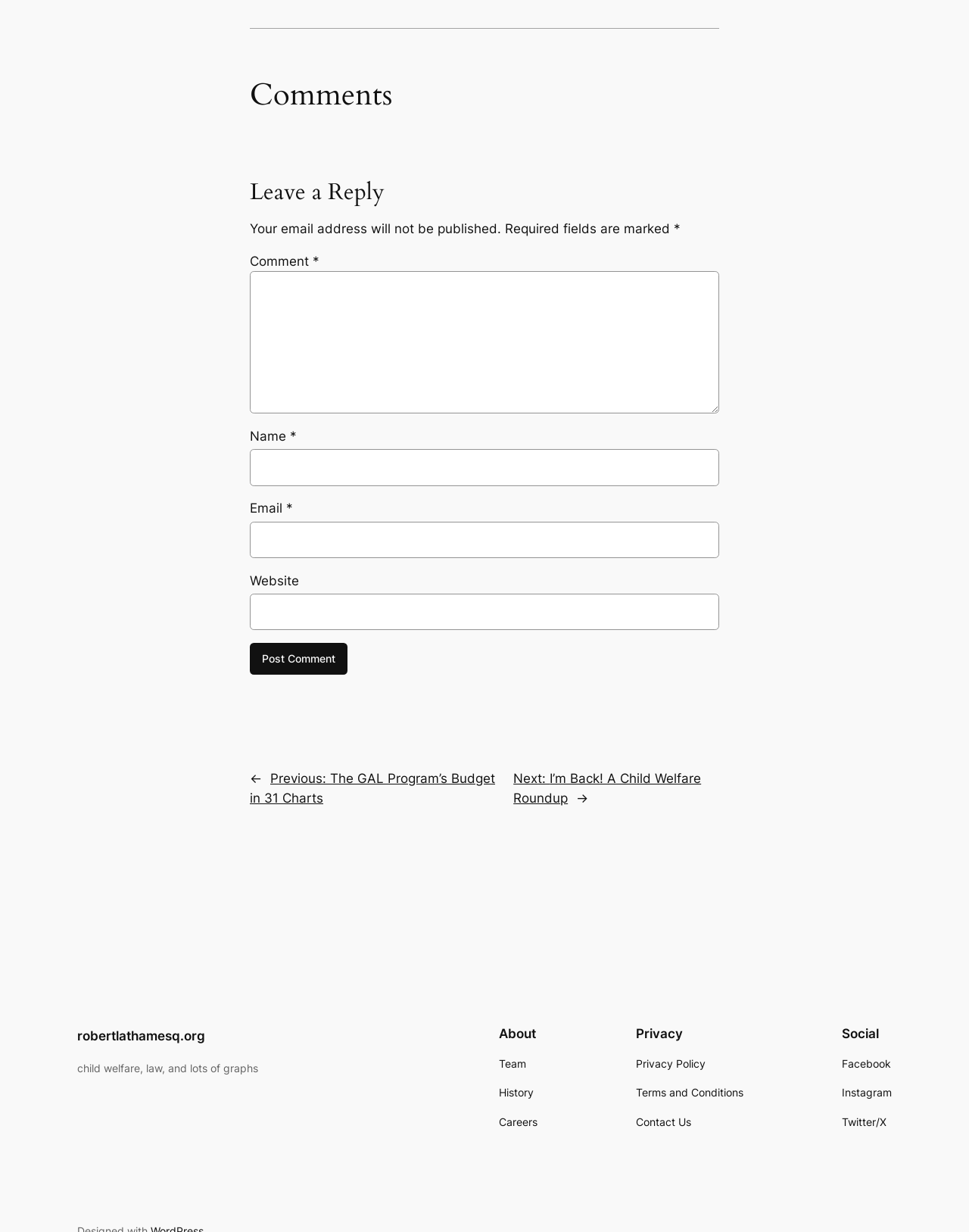Analyze the image and answer the question with as much detail as possible: 
What is the name of the website?

The name of the website can be determined by the presence of the link 'robertlathamesq.org' at the bottom of the webpage, indicating that this is the website's domain name.